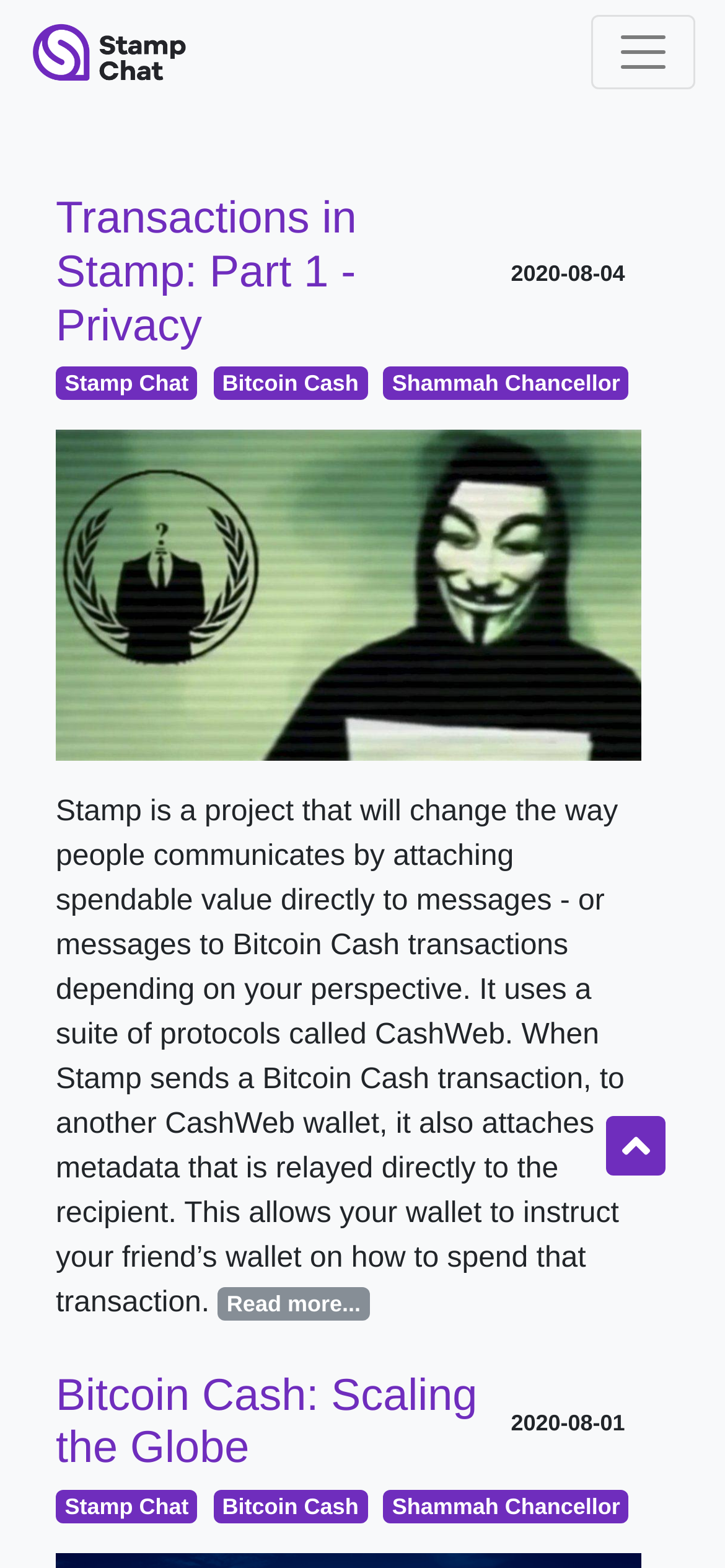Can you pinpoint the bounding box coordinates for the clickable element required for this instruction: "Click the Syna link"? The coordinates should be four float numbers between 0 and 1, i.e., [left, top, right, bottom].

[0.041, 0.012, 0.266, 0.054]